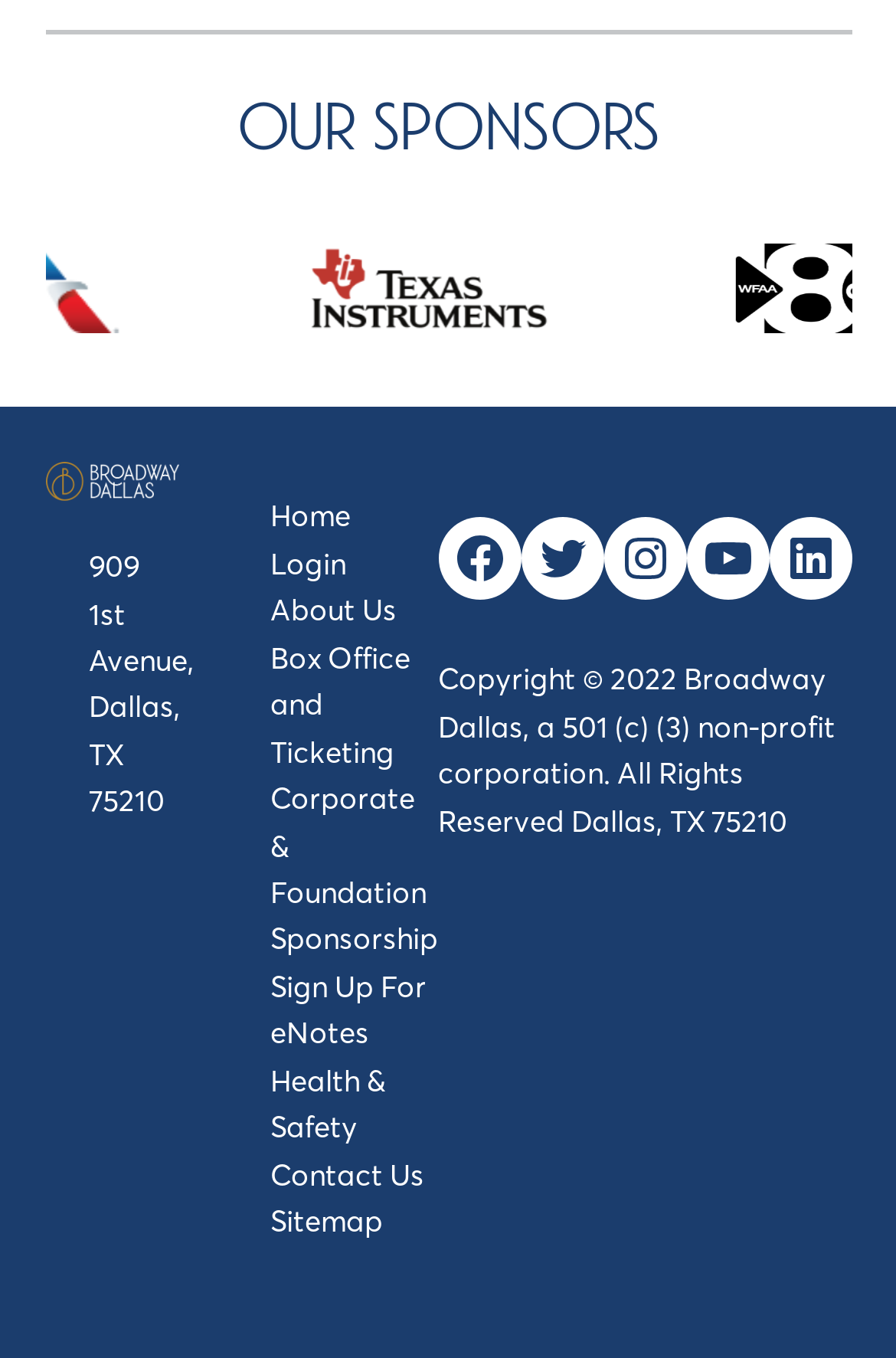Please respond to the question using a single word or phrase:
What is the copyright year of Broadway Dallas?

2022